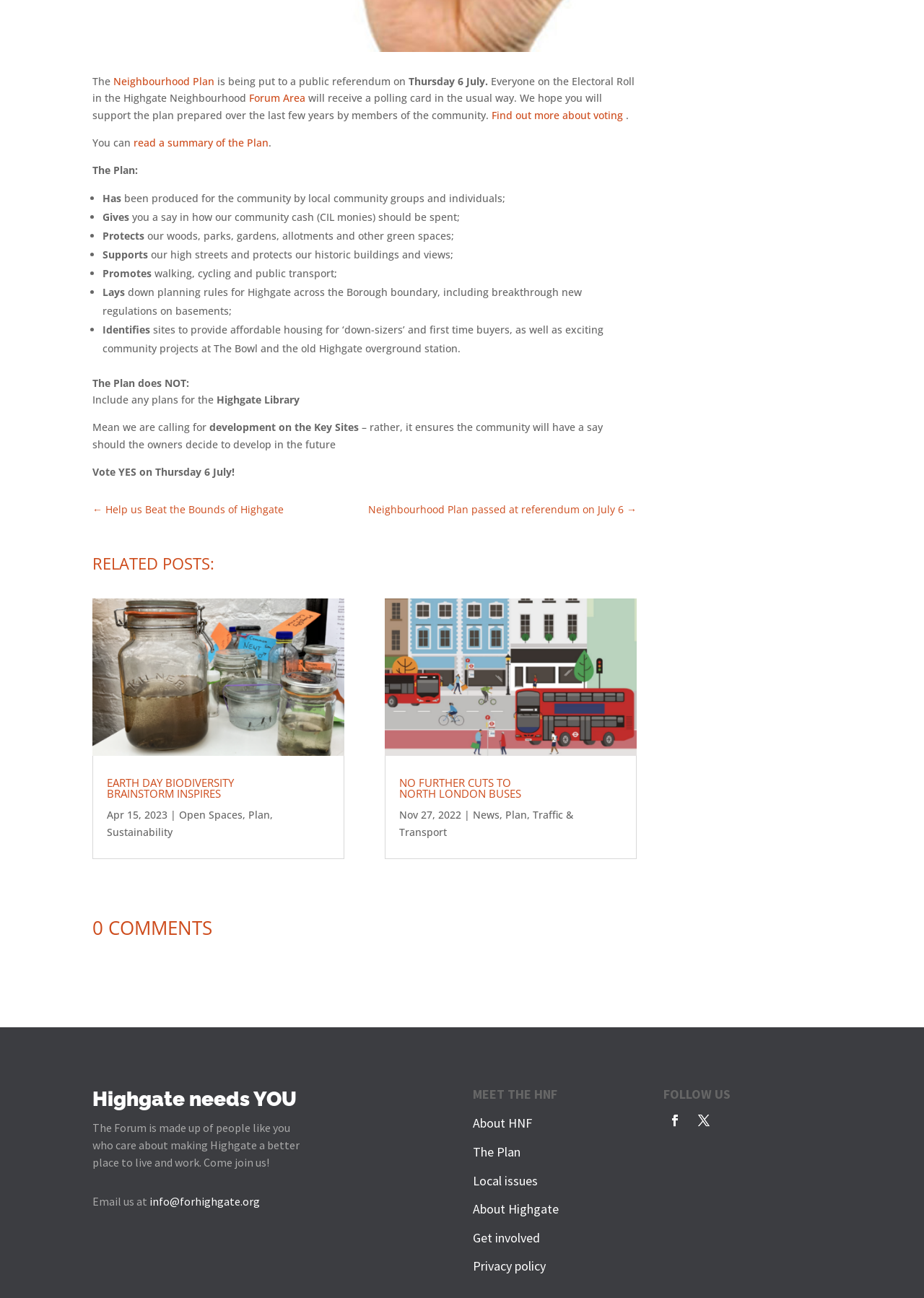Determine the bounding box coordinates of the UI element described below. Use the format (top-left x, top-left y, bottom-right x, bottom-right y) with floating point numbers between 0 and 1: Traffic & Transport

[0.432, 0.622, 0.62, 0.646]